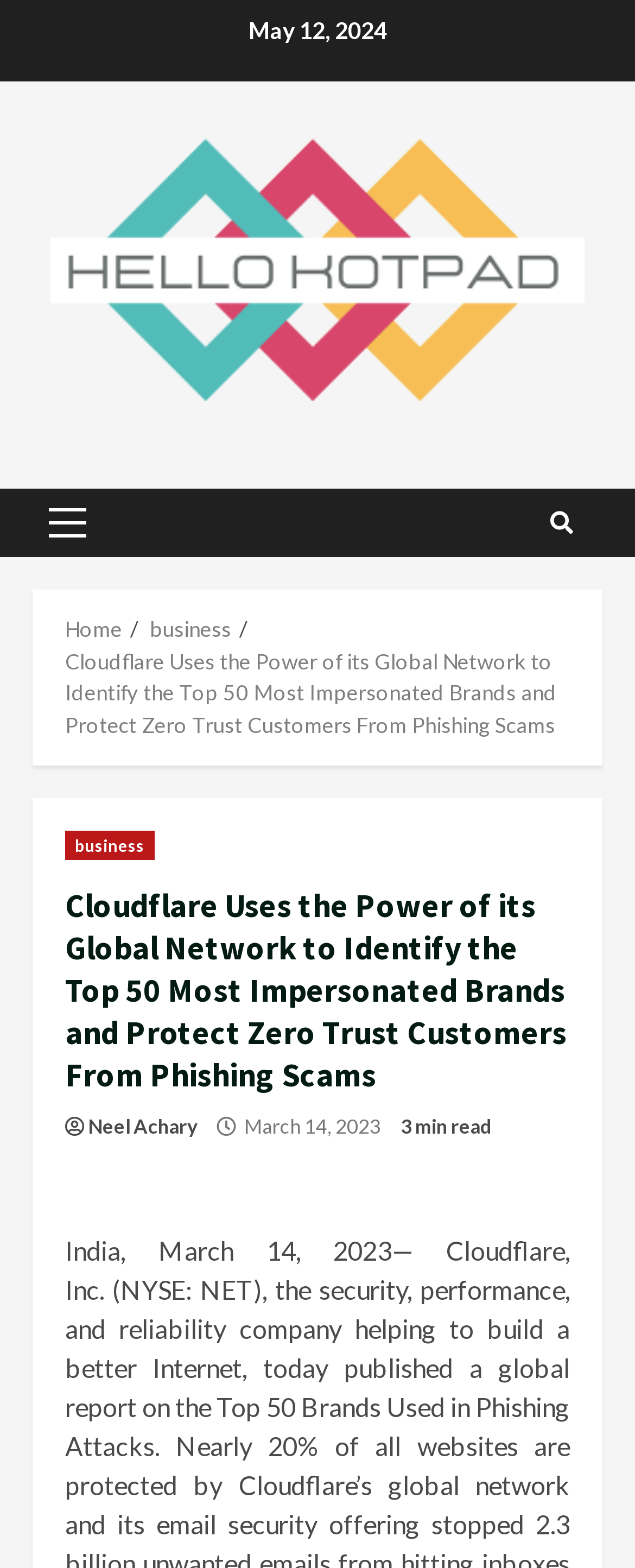Reply to the question with a brief word or phrase: What is the name of the website?

Hello Kotpad